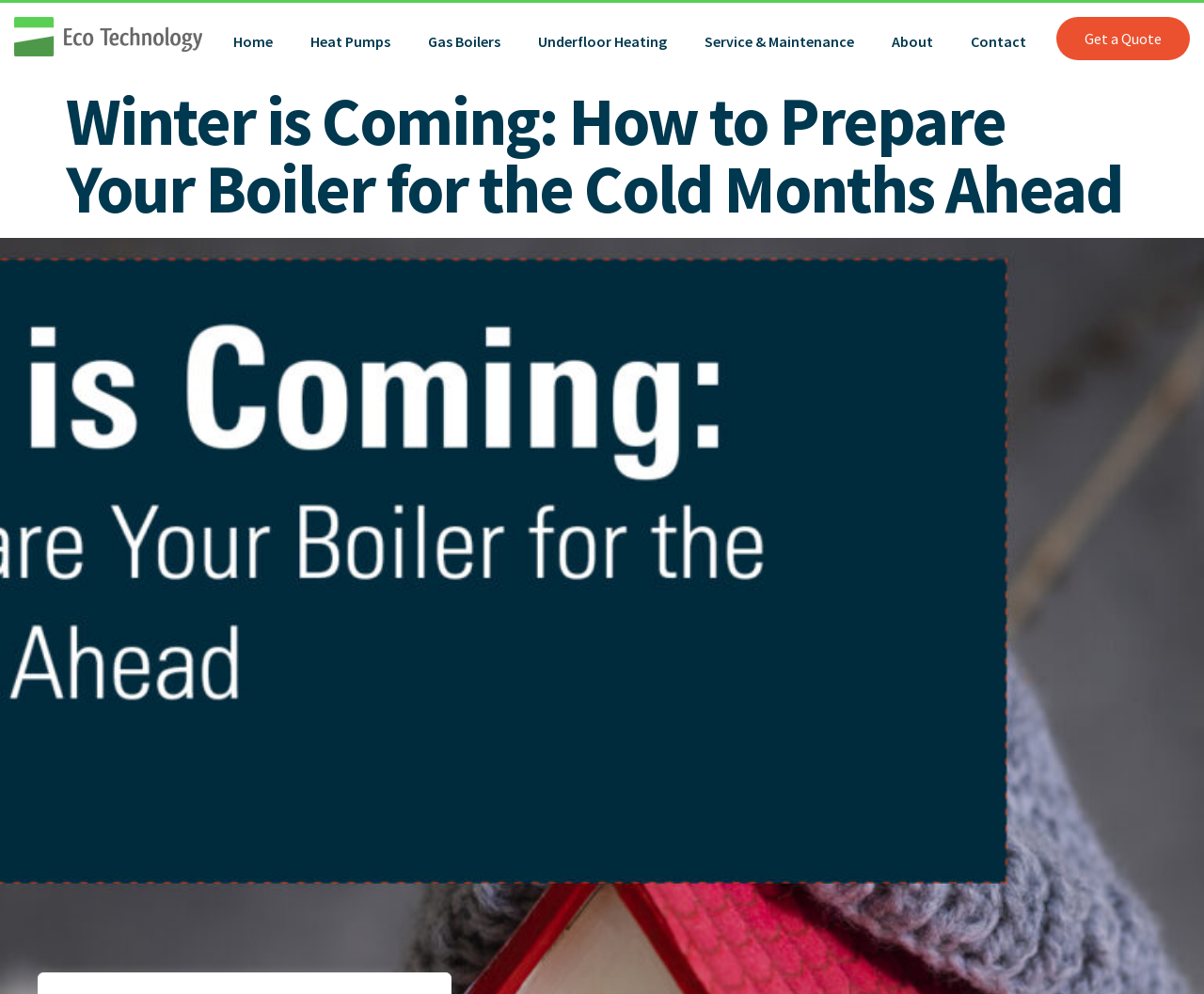Extract the primary headline from the webpage and present its text.

Winter is Coming: How to Prepare Your Boiler for the Cold Months Ahead